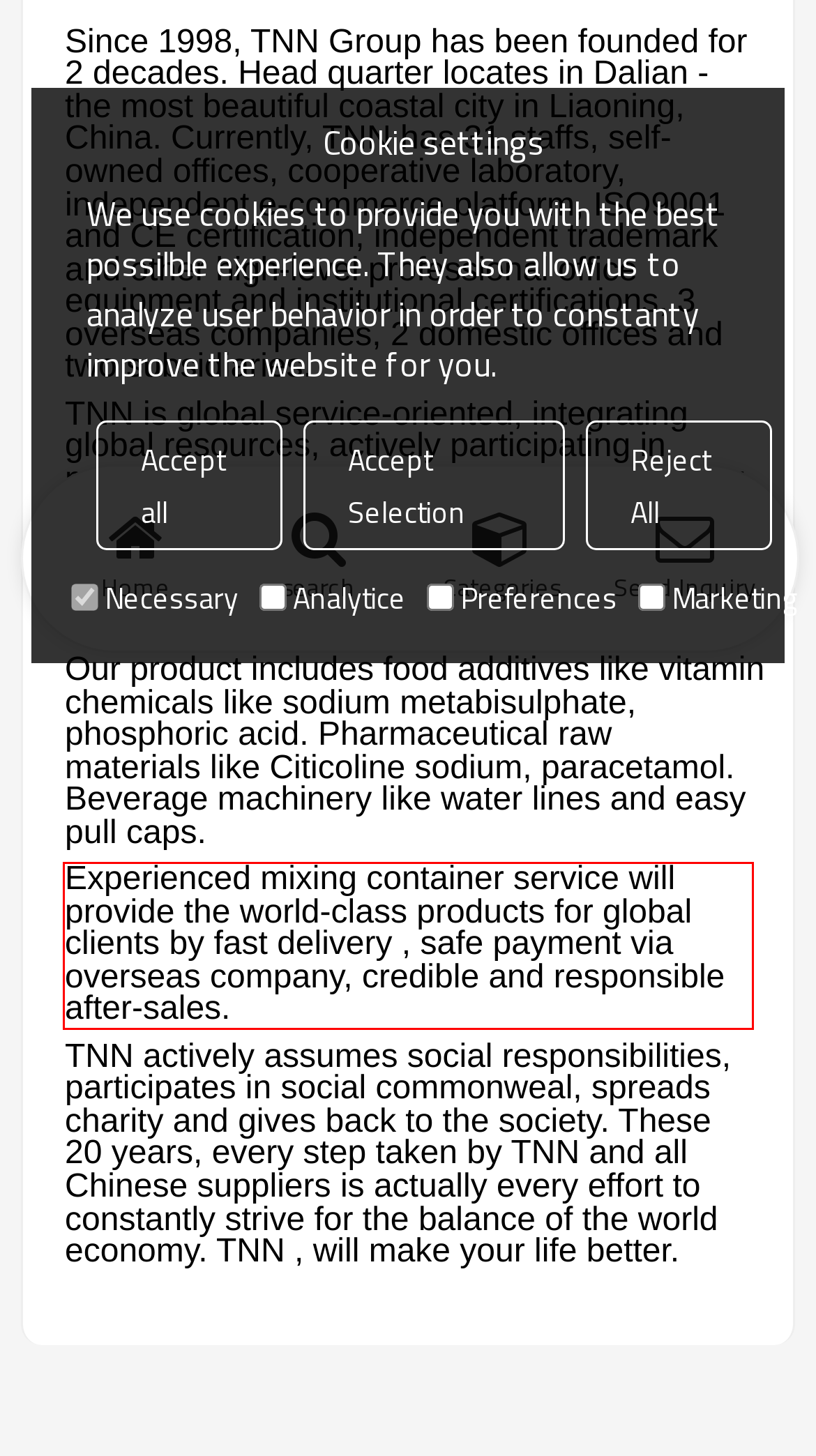Look at the provided screenshot of the webpage and perform OCR on the text within the red bounding box.

Experienced mixing container service will provide the world-class products for global clients by fast delivery , safe payment via overseas company, credible and responsible after-sales.